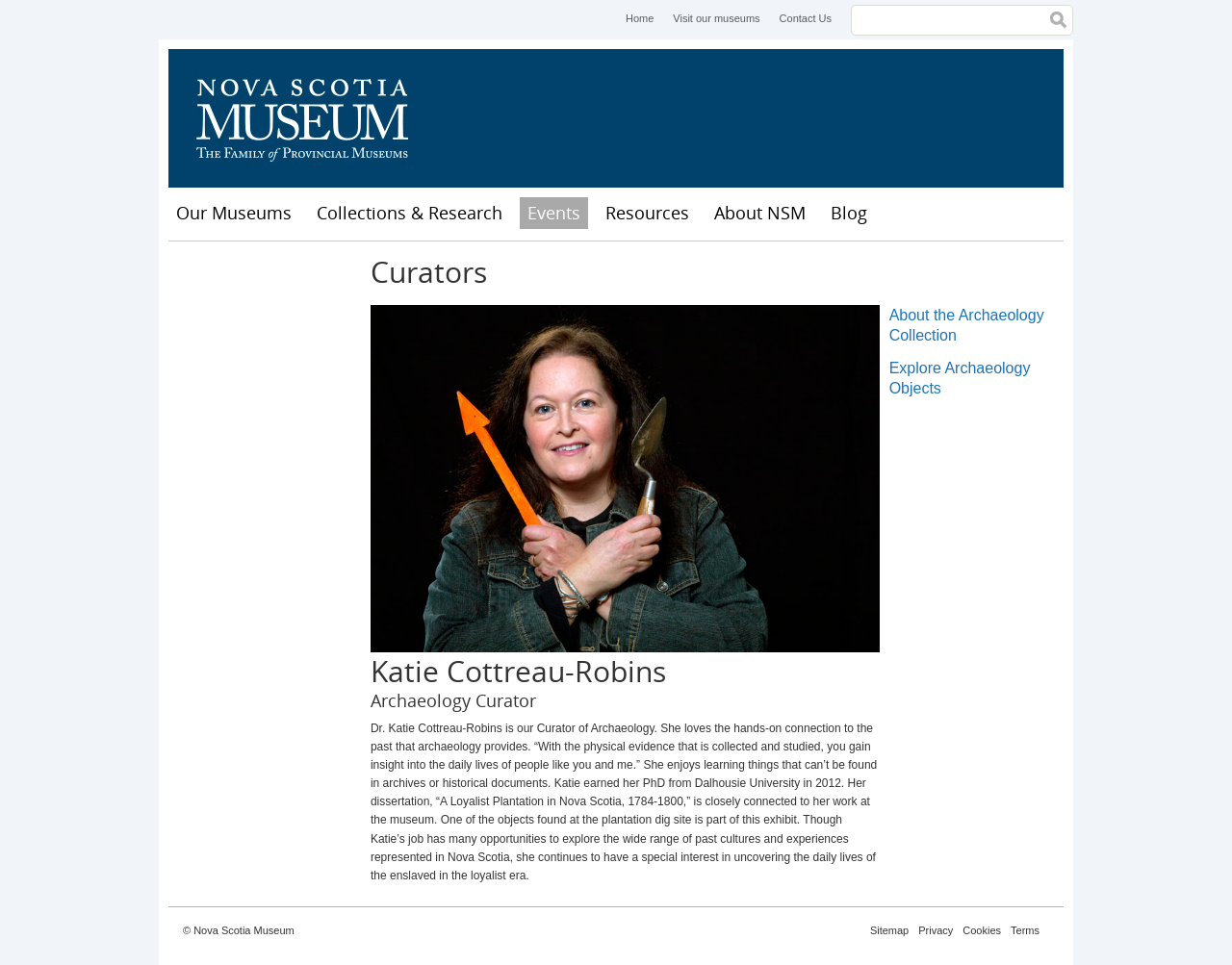What is the name of the university where Katie earned her PhD?
Refer to the image and provide a detailed answer to the question.

I found the answer by reading the text about Katie's background, where it says 'Katie earned her PhD from Dalhousie University in 2012.'